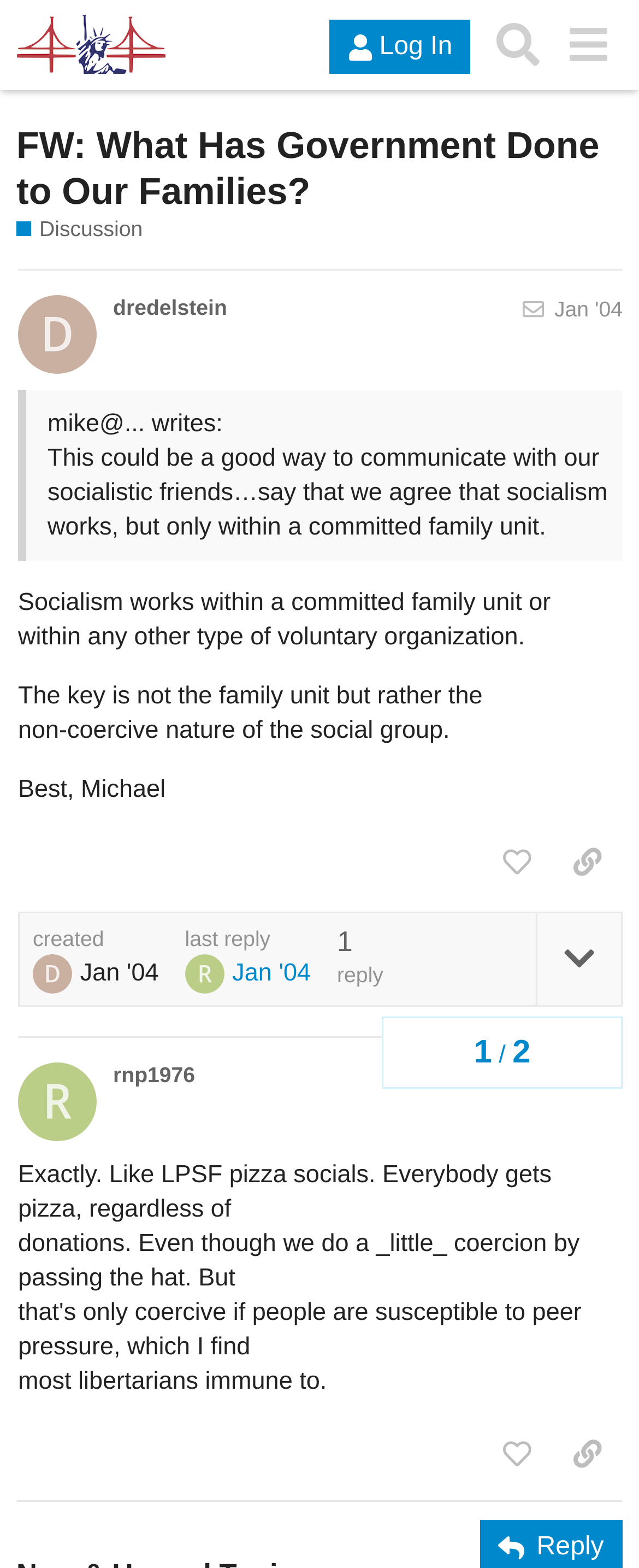How many buttons are there in the first post?
Using the image, answer in one word or phrase.

3